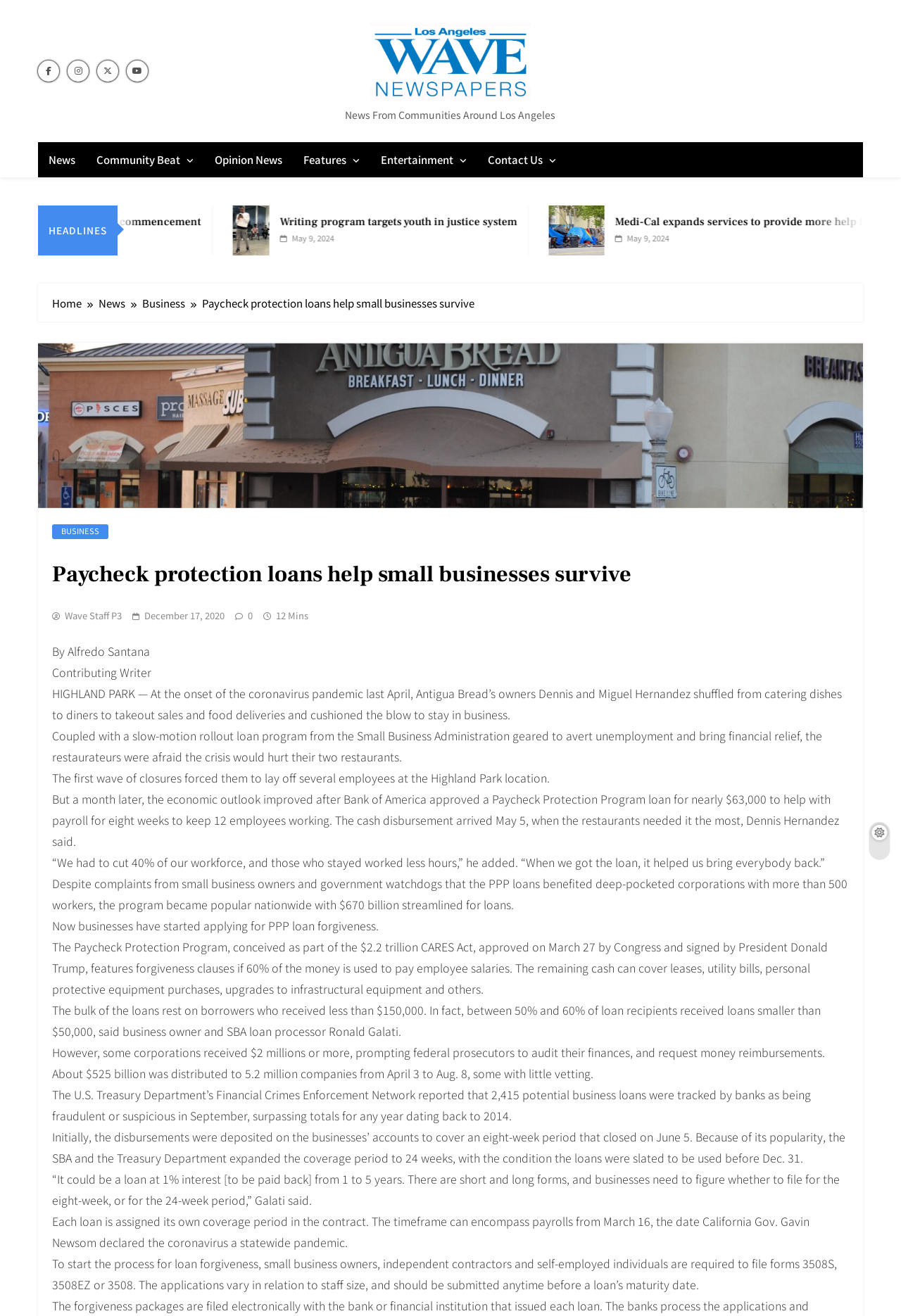What is the category of the news article?
Based on the visual details in the image, please answer the question thoroughly.

I determined the category of the news article by looking at the breadcrumbs navigation element, which shows the path 'Home > News > Business'. This indicates that the current article belongs to the Business category.